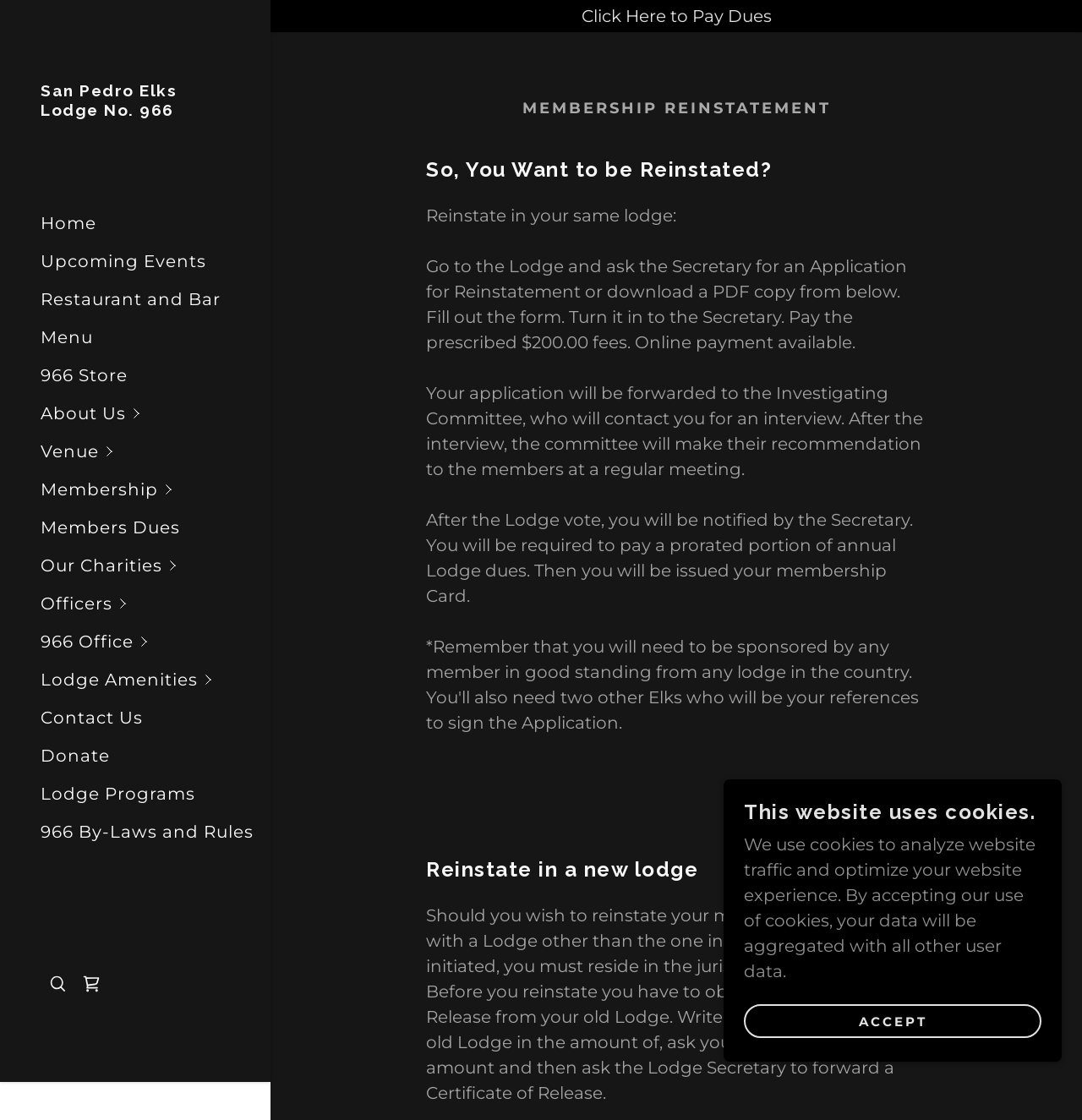How many buttons are on the top navigation bar?
Provide a thorough and detailed answer to the question.

I counted the number of buttons on the top navigation bar by looking at the buttons with the same y-coordinate as the 'Home' button and found 6 buttons.